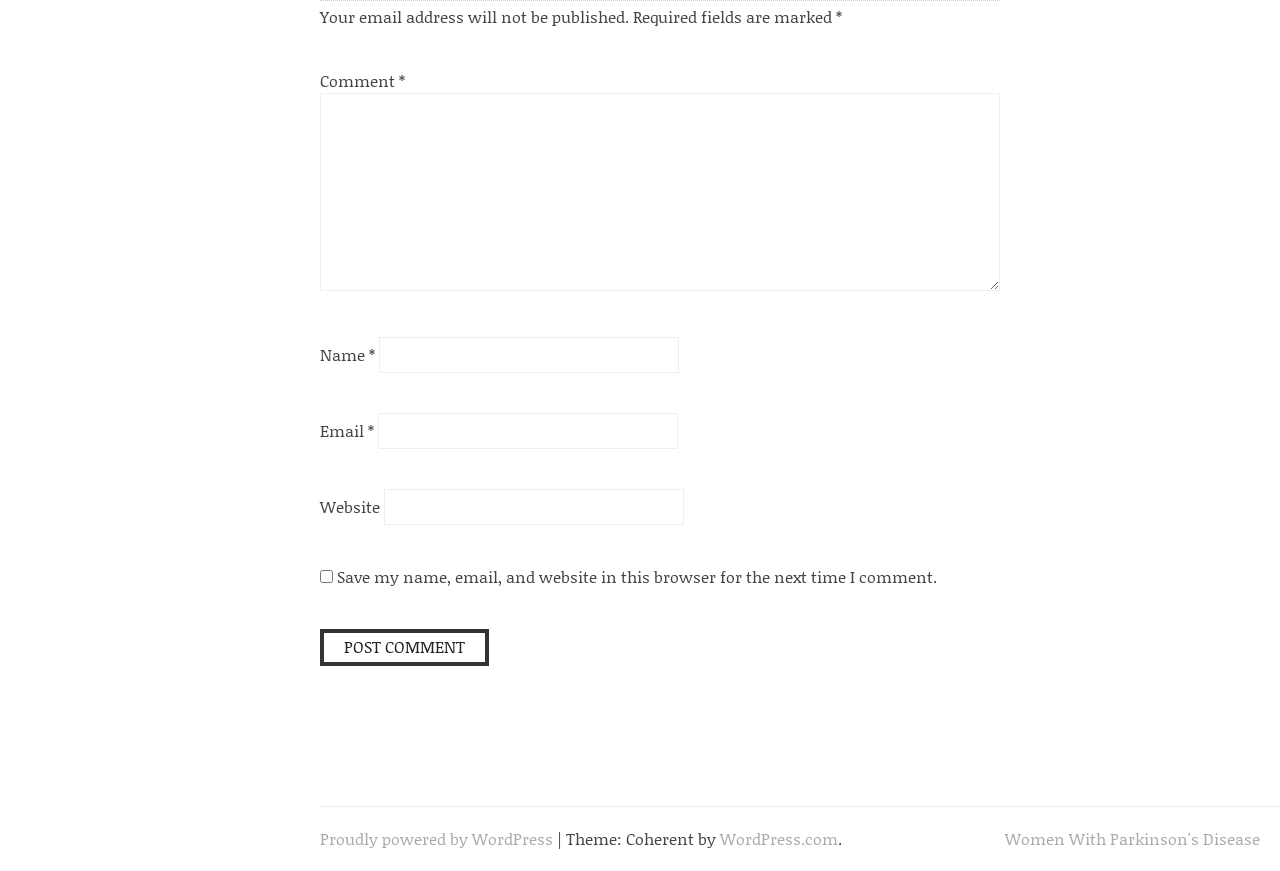Identify the bounding box of the UI element that matches this description: "Beauty".

None